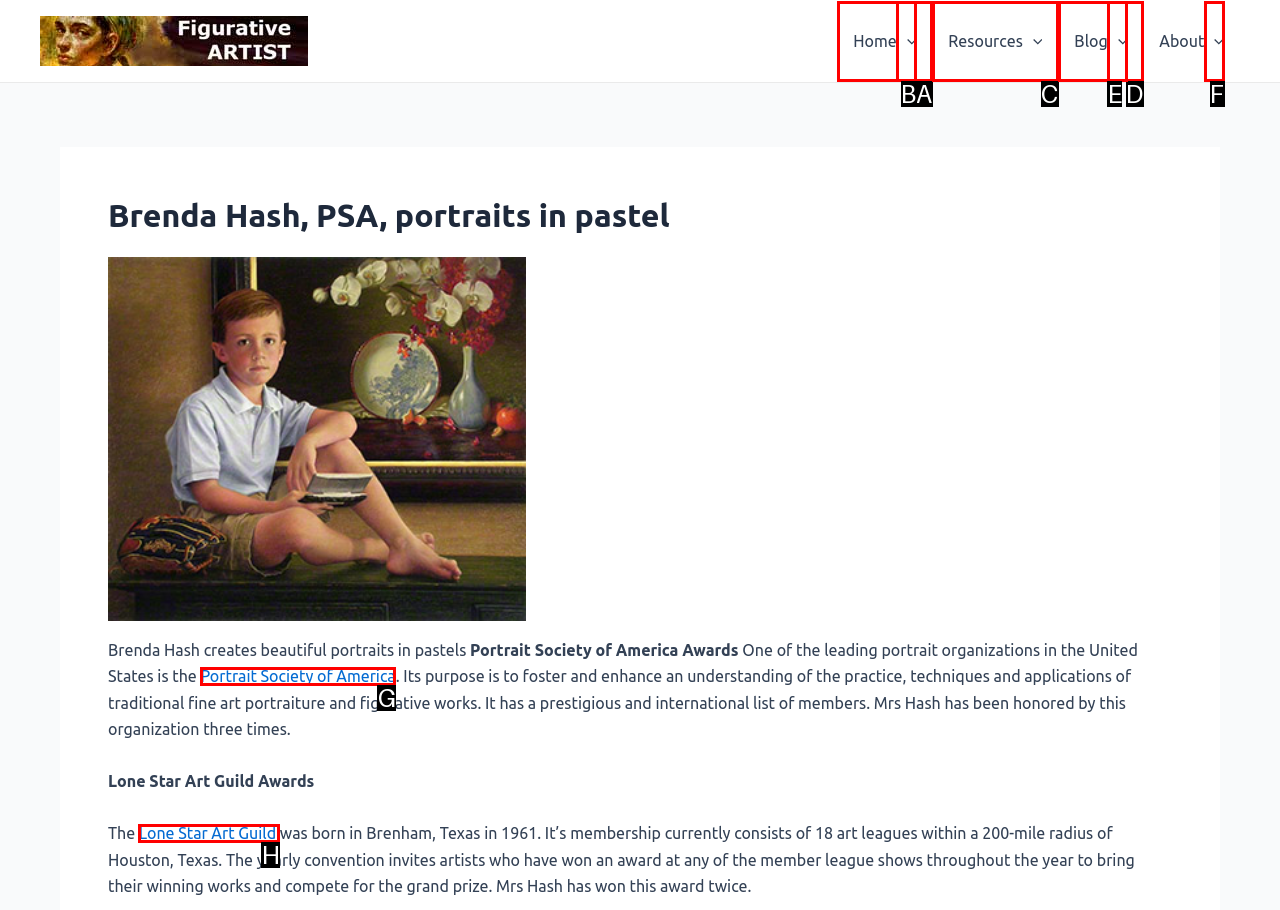Please provide the letter of the UI element that best fits the following description: SPA & WELLNESS
Respond with the letter from the given choices only.

None